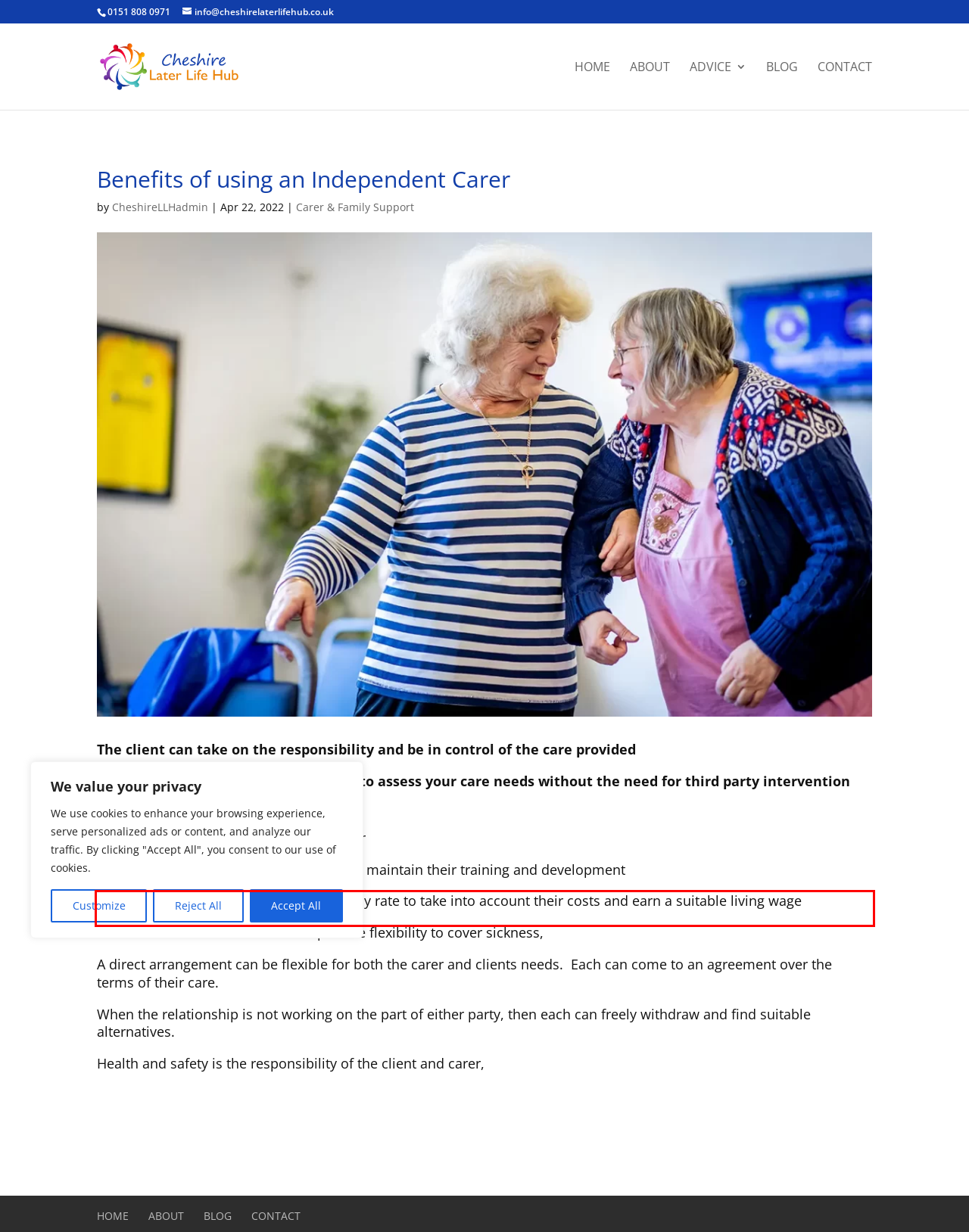Examine the webpage screenshot and use OCR to obtain the text inside the red bounding box.

The carer can demand a reasonable hourly rate to take into account their costs and earn a suitable living wage